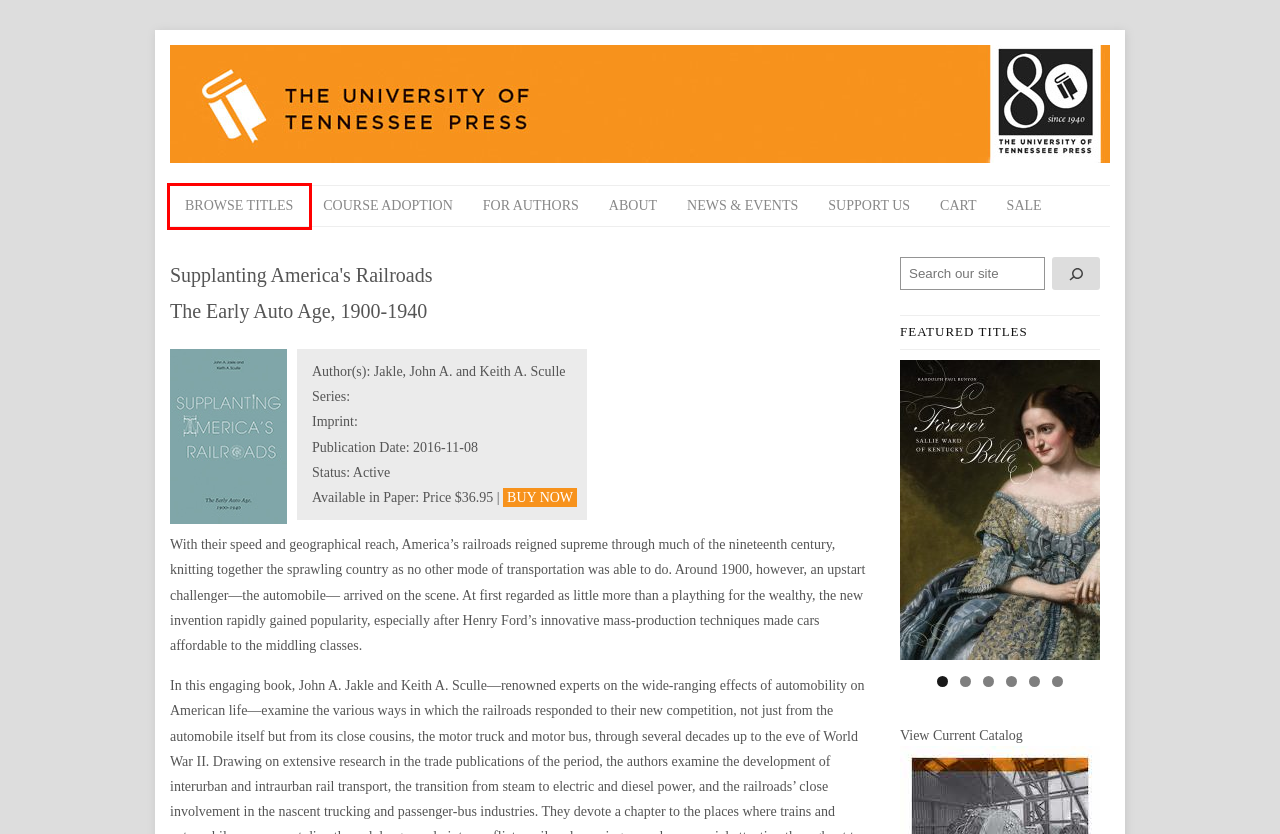Observe the provided screenshot of a webpage that has a red rectangle bounding box. Determine the webpage description that best matches the new webpage after clicking the element inside the red bounding box. Here are the candidates:
A. Support Us | University of Tennessee Press
B. Forever Belle | University of Tennessee Press
C. Course Adoption | University of Tennessee Press
D. University of Tennessee Press
E. News & Events | University of Tennessee Press
F. Browse Titles | University of Tennessee Press
G. For Authors | University of Tennessee Press
H. About | University of Tennessee Press

F